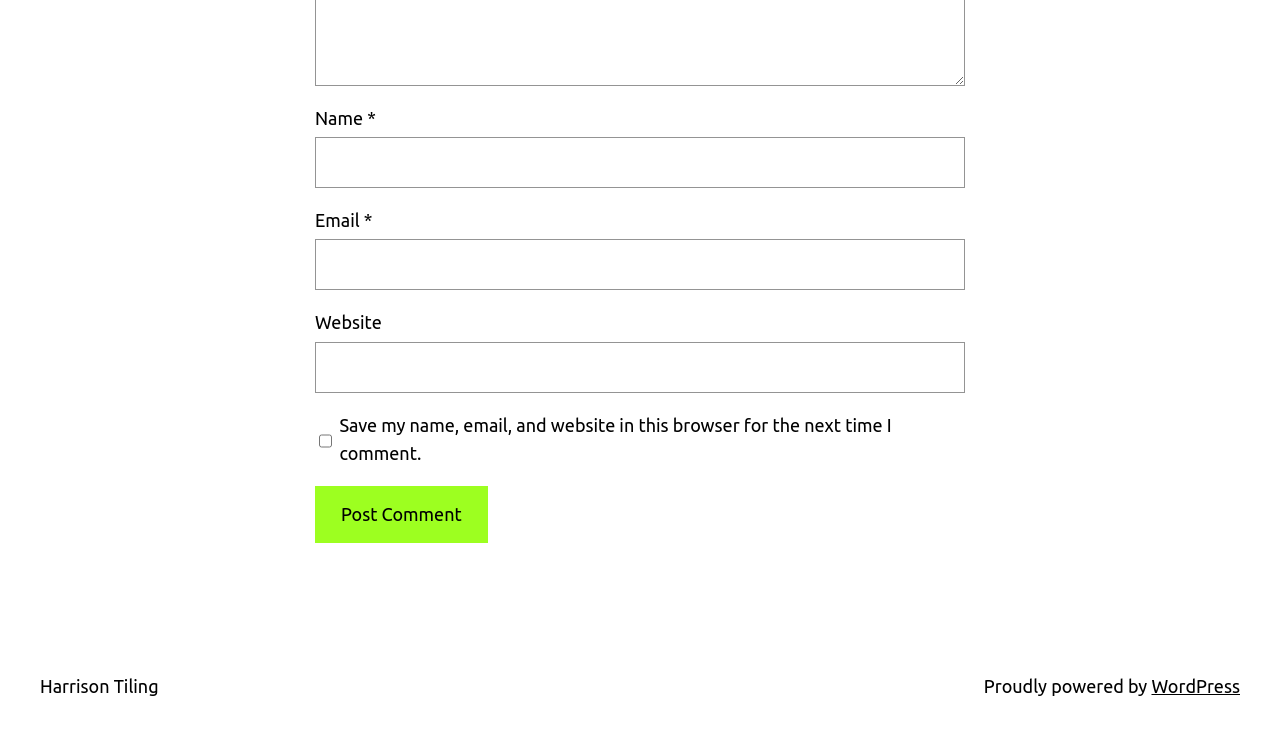Kindly respond to the following question with a single word or a brief phrase: 
What is the label of the first input field?

Name